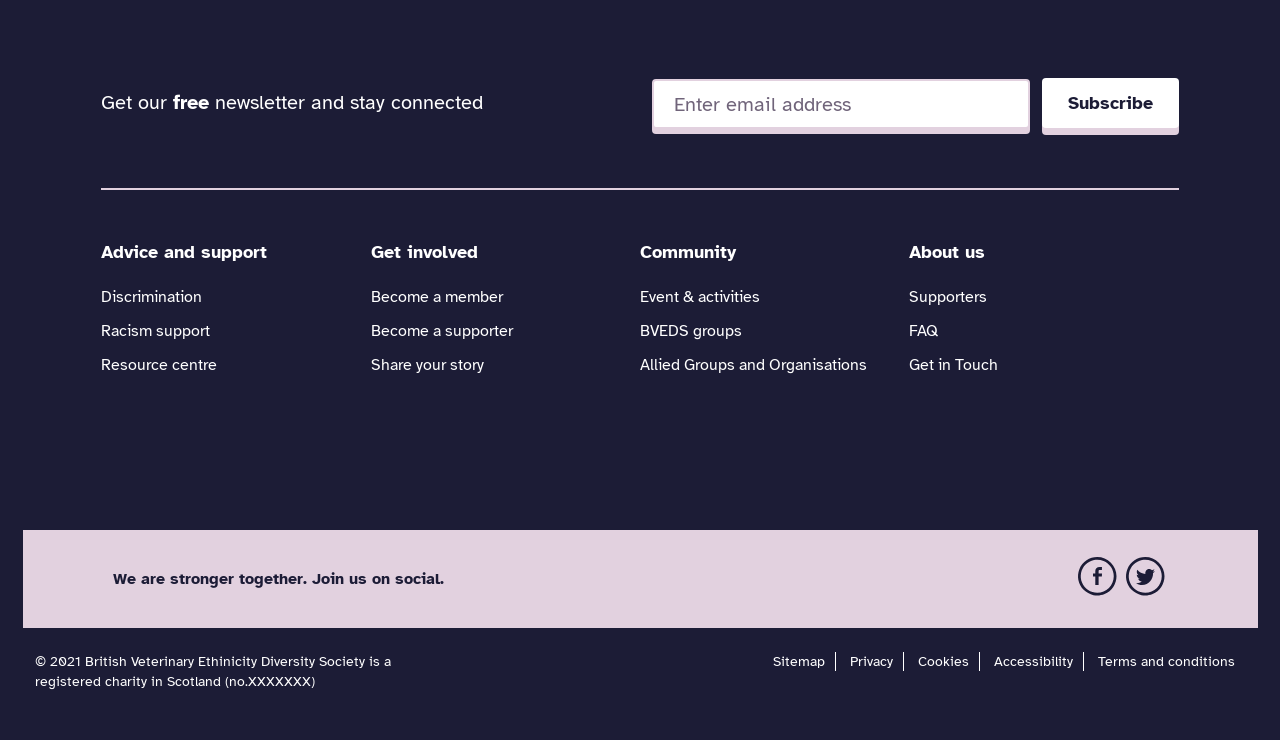Please identify the bounding box coordinates of the element that needs to be clicked to perform the following instruction: "Subscribe to the newsletter".

[0.814, 0.105, 0.921, 0.173]